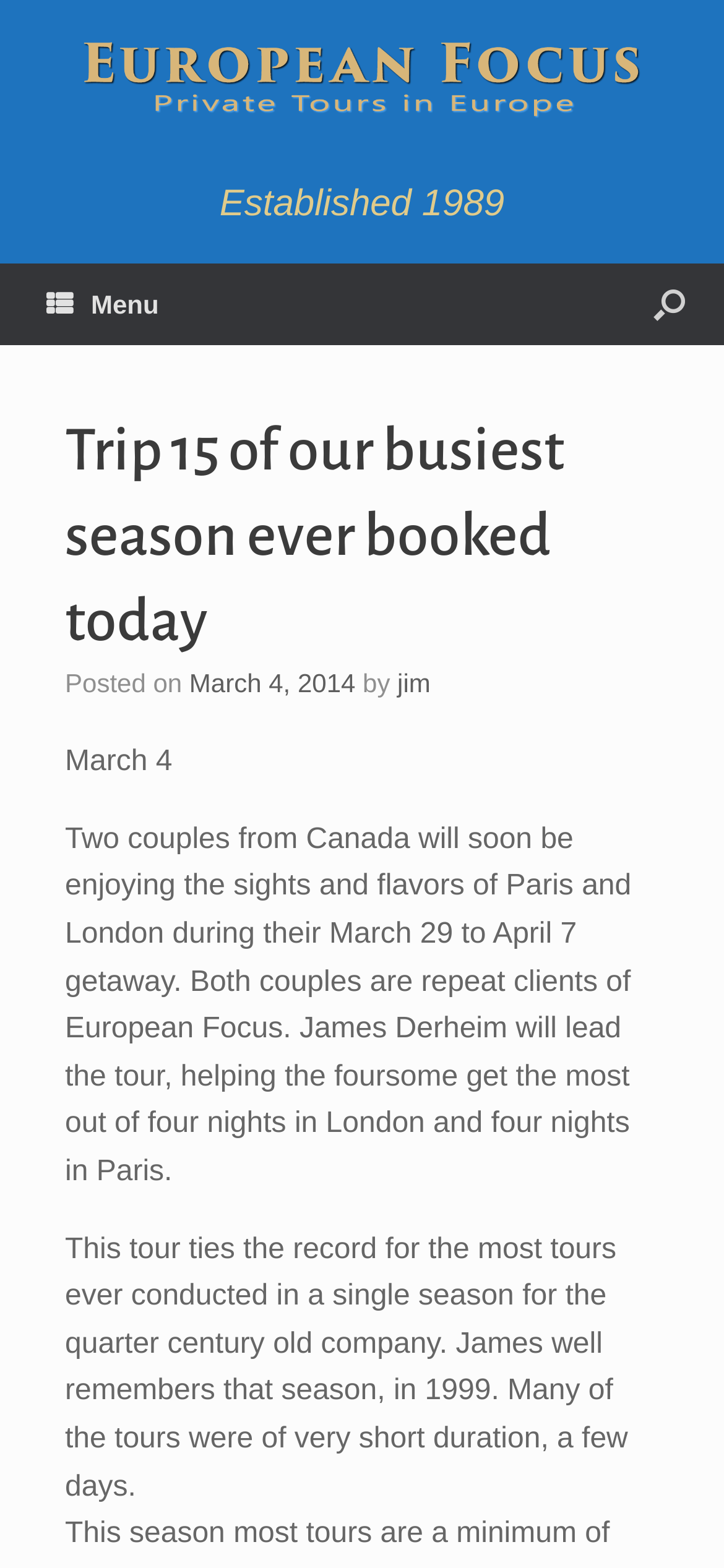Determine the bounding box of the UI element mentioned here: "March 4, 2014". The coordinates must be in the format [left, top, right, bottom] with values ranging from 0 to 1.

[0.261, 0.426, 0.491, 0.445]